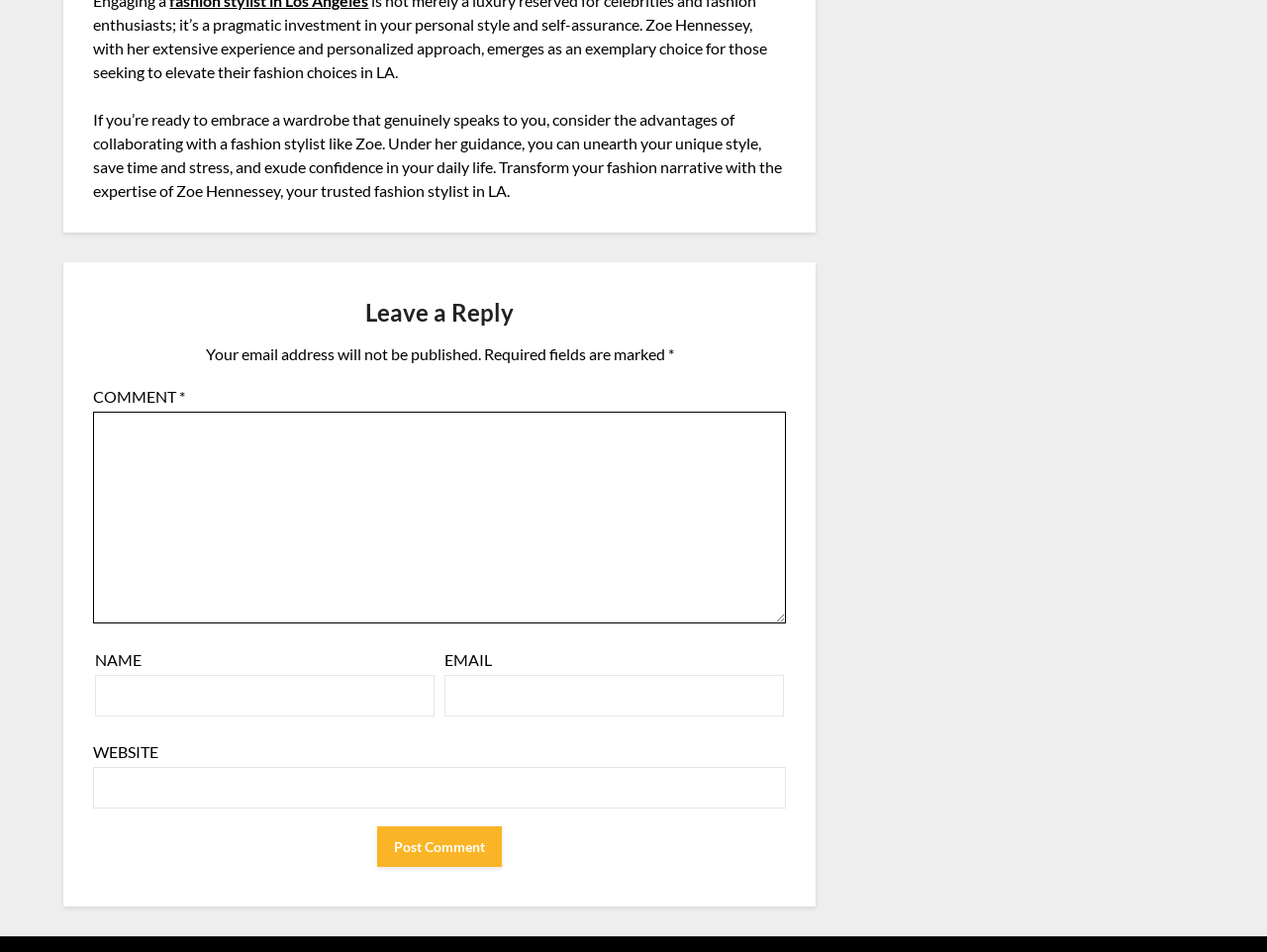Given the element description: "parent_node: NAME name="author"", predict the bounding box coordinates of the UI element it refers to, using four float numbers between 0 and 1, i.e., [left, top, right, bottom].

[0.075, 0.709, 0.343, 0.752]